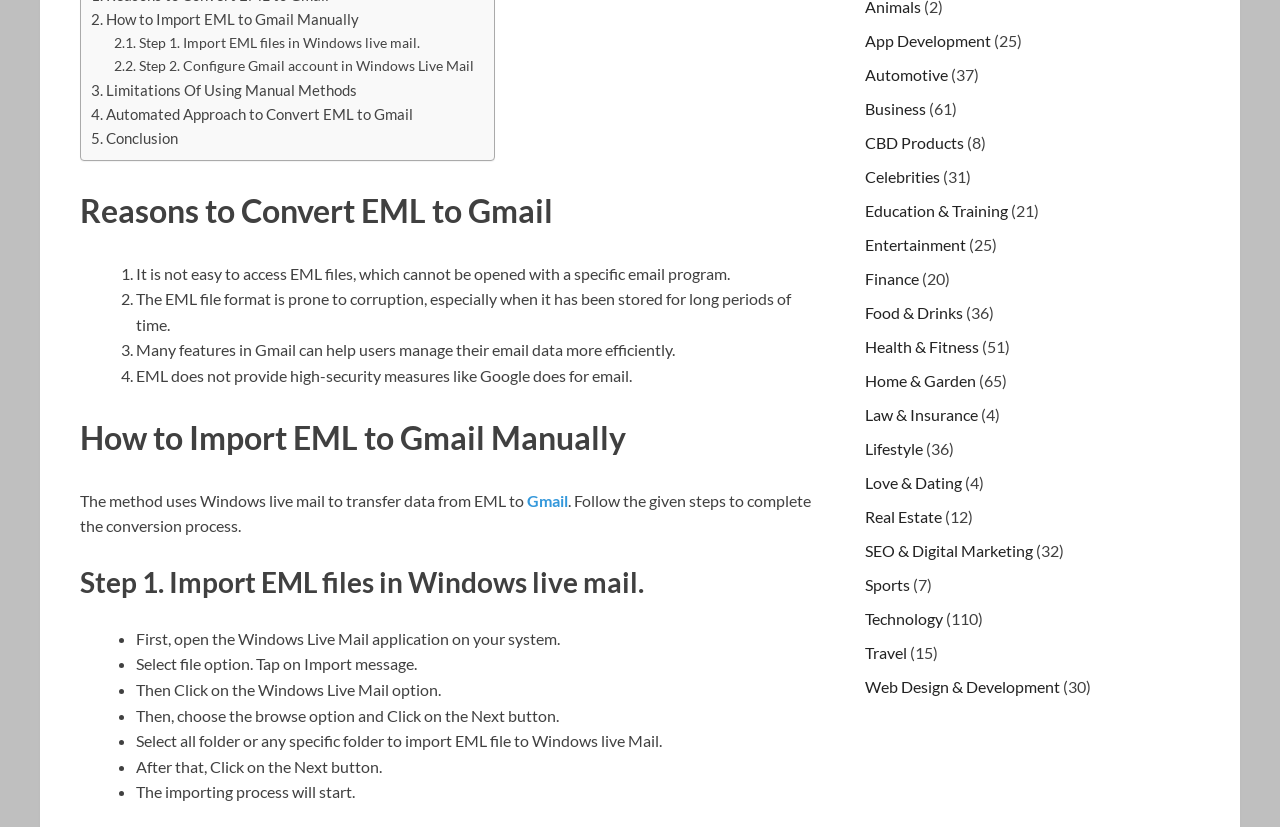For the element described, predict the bounding box coordinates as (top-left x, top-left y, bottom-right x, bottom-right y). All values should be between 0 and 1. Element description: Limitations Of Using Manual Methods

[0.071, 0.094, 0.279, 0.123]